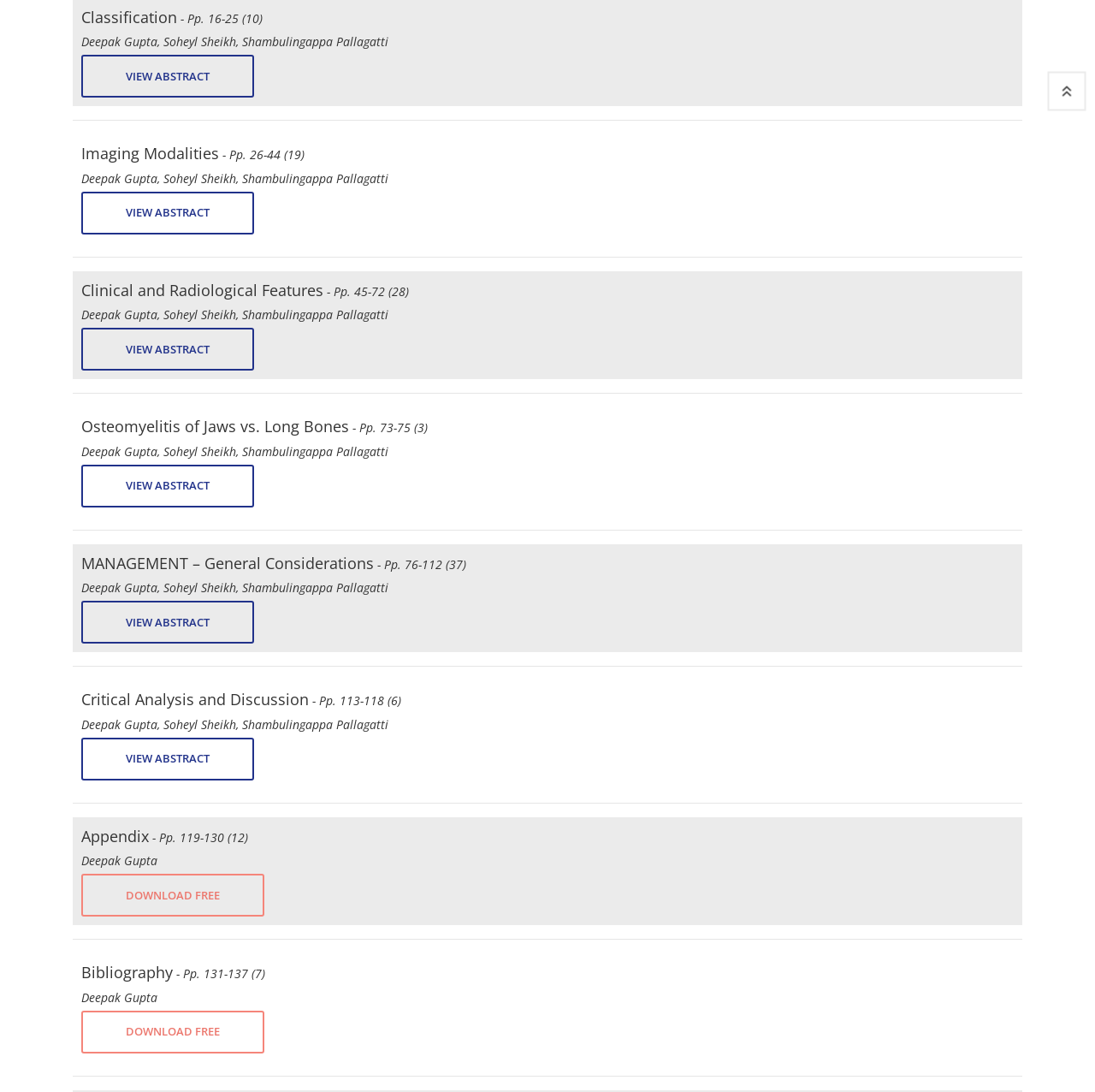Provide a brief response to the question below using one word or phrase:
What is the phone number of Bentham Science Publishers?

+971-6-5571132